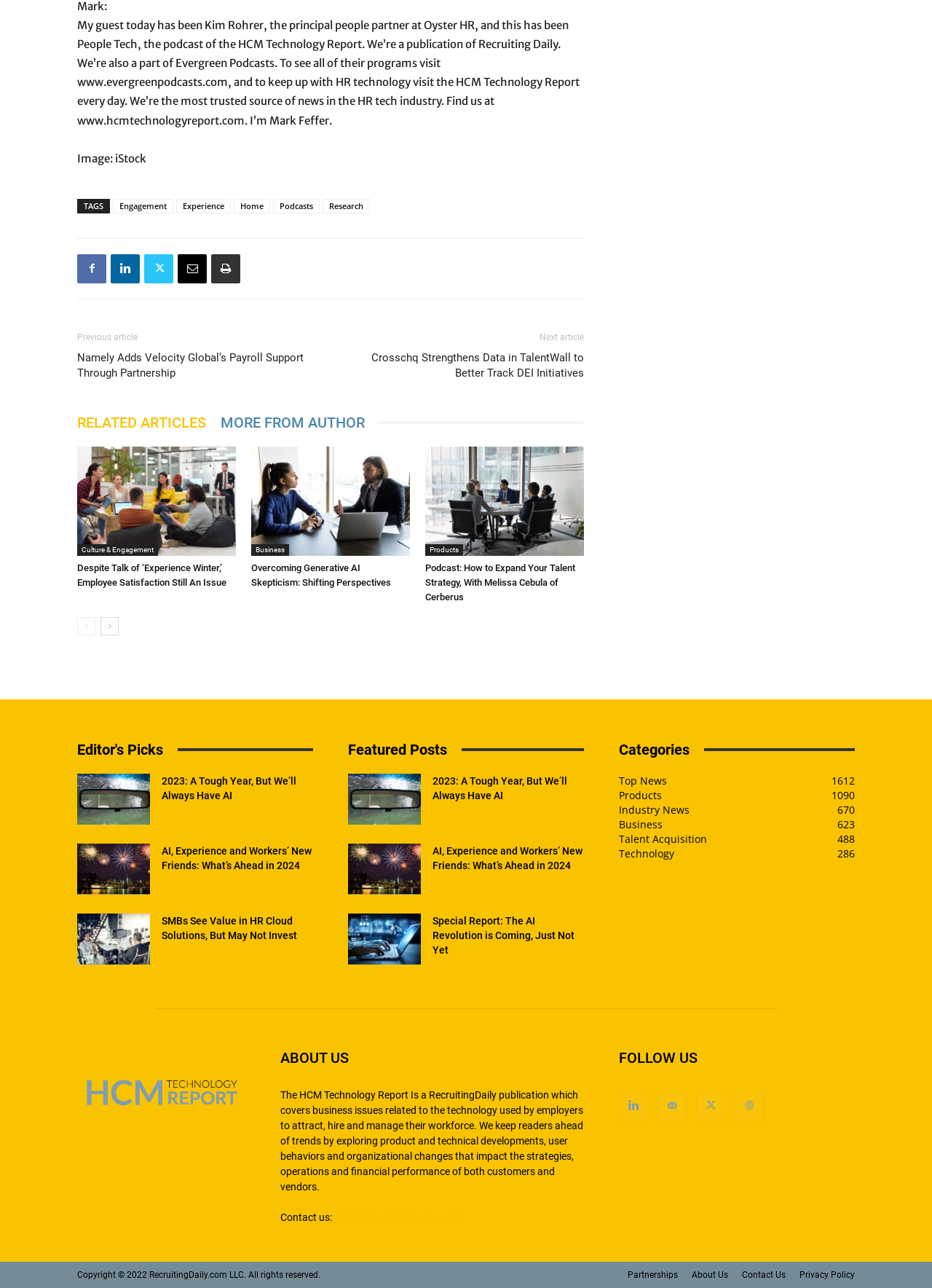Specify the bounding box coordinates of the area that needs to be clicked to achieve the following instruction: "Go to the 'Culture & Engagement' page".

[0.083, 0.422, 0.17, 0.431]